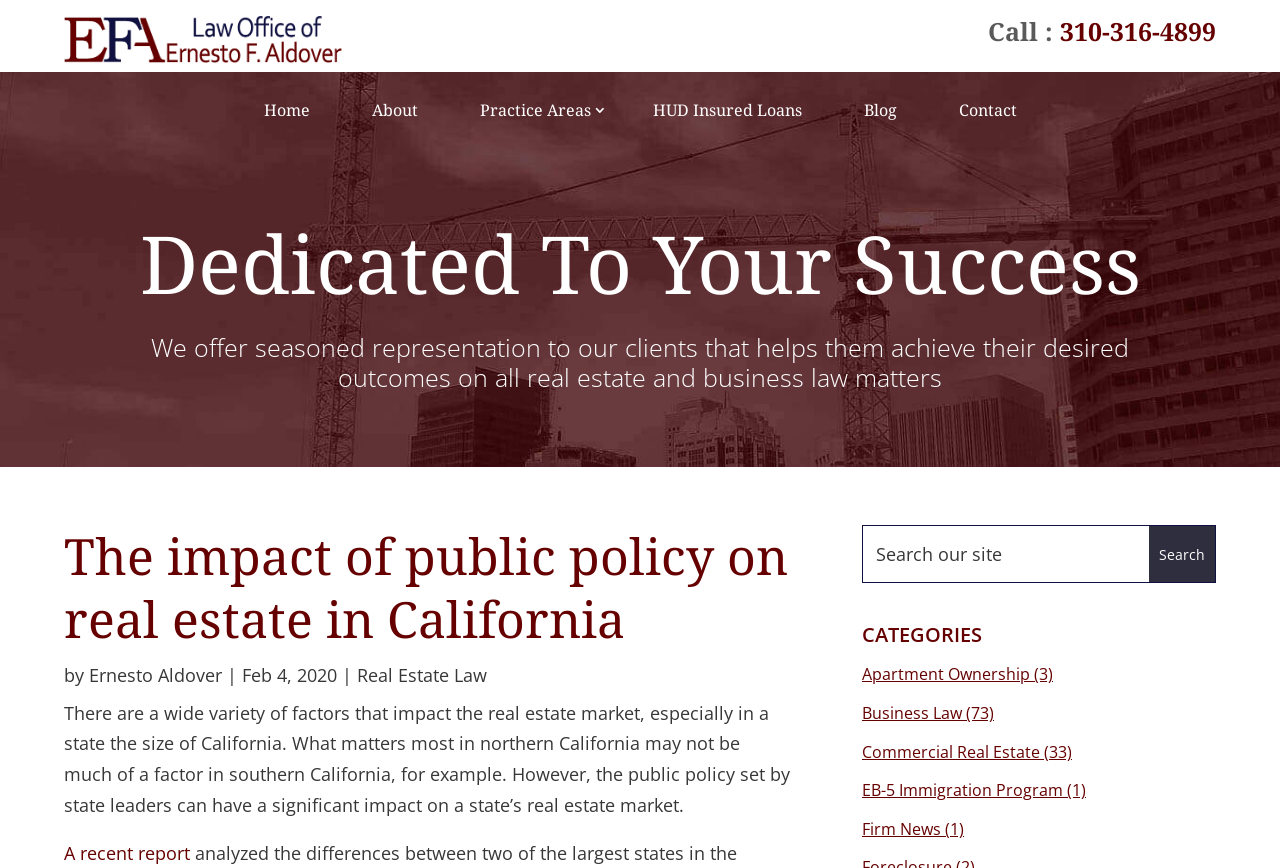Please find and provide the title of the webpage.

The impact of public policy on real estate in California